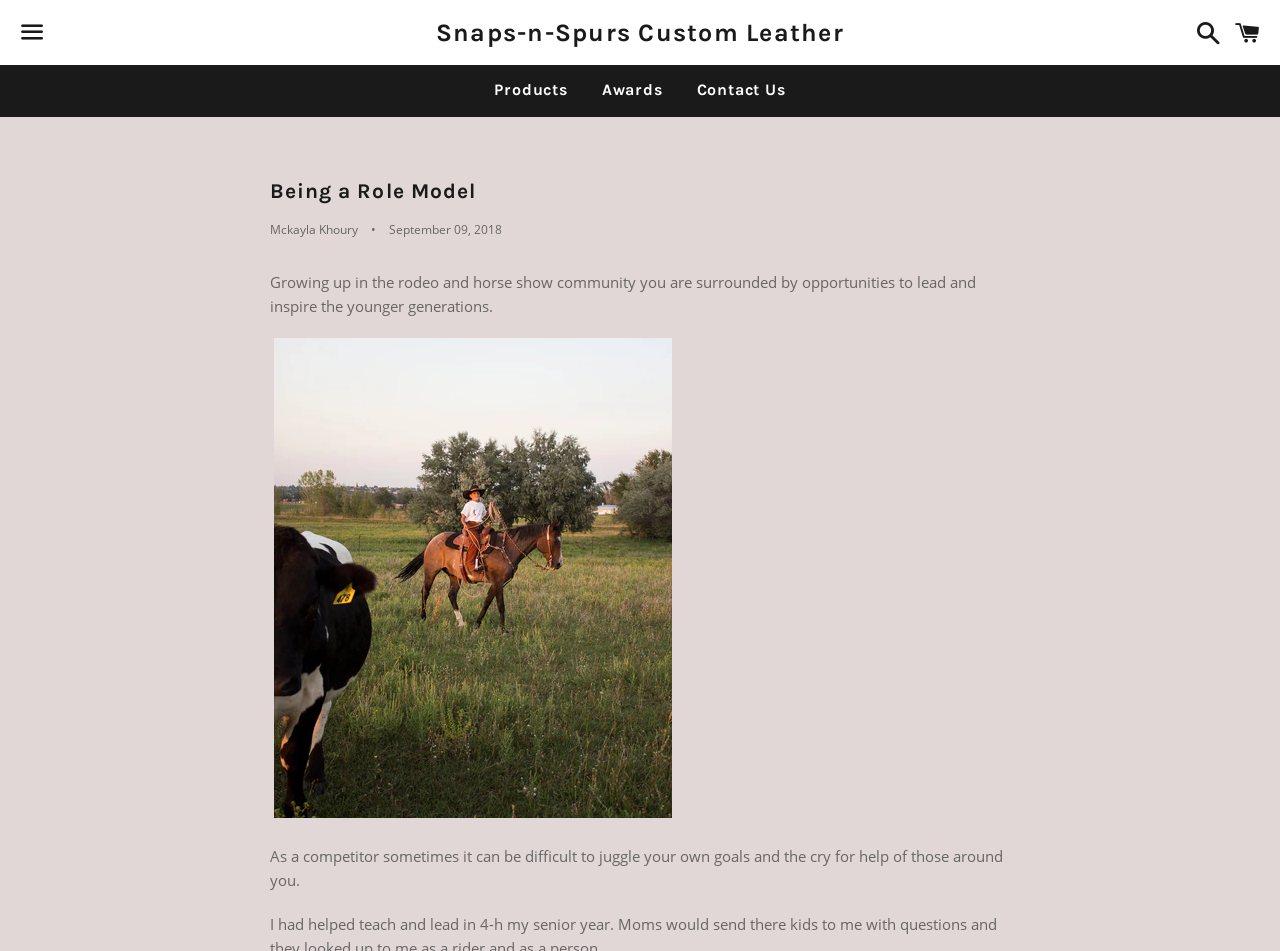Determine the bounding box coordinates for the UI element matching this description: "Today".

None